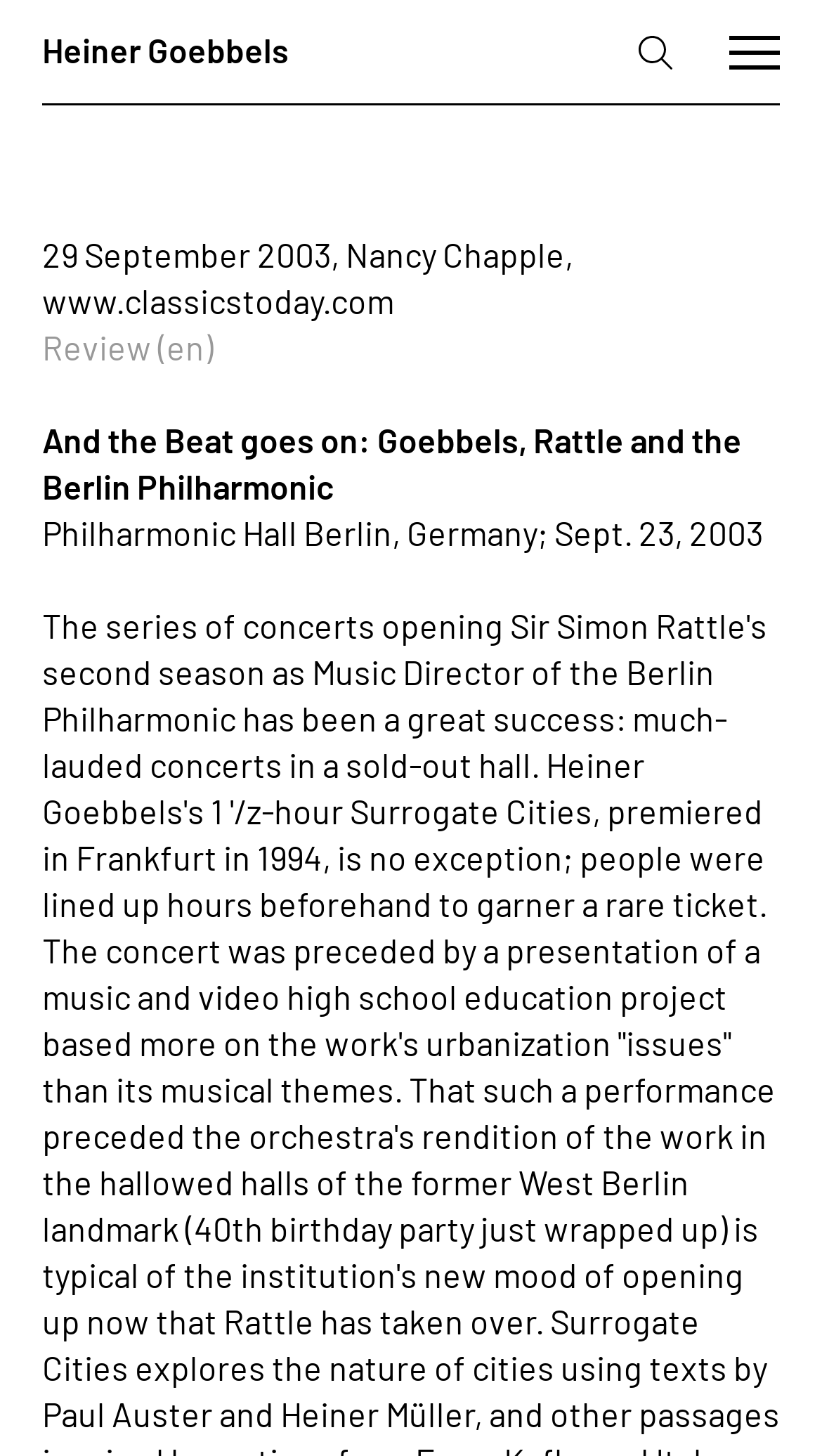Find the bounding box coordinates for the HTML element specified by: "alt="Search"".

[0.778, 0.024, 0.819, 0.047]